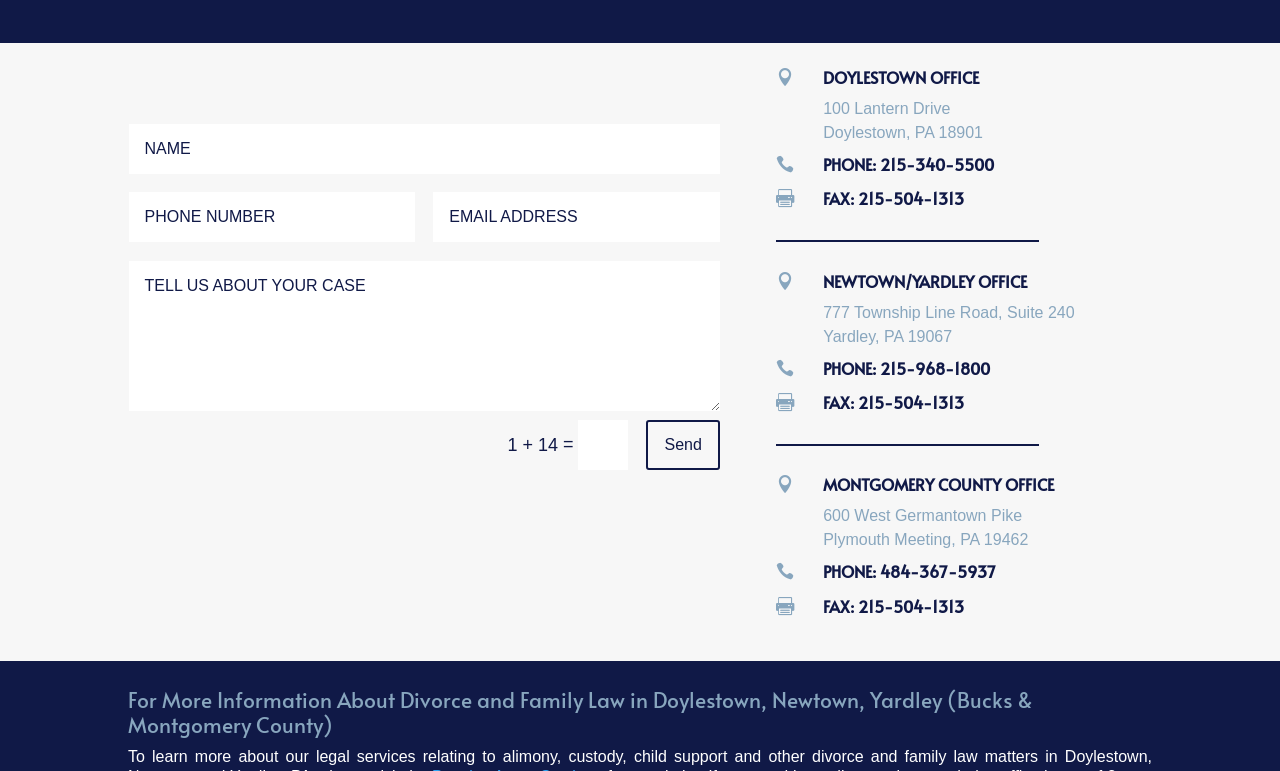How many offices are listed?
Carefully analyze the image and provide a thorough answer to the question.

I counted the number of office locations listed on the webpage, which are Doylestown Office, Newtown/Yardley Office, Montgomery County Office, and I found a total of 4 offices.